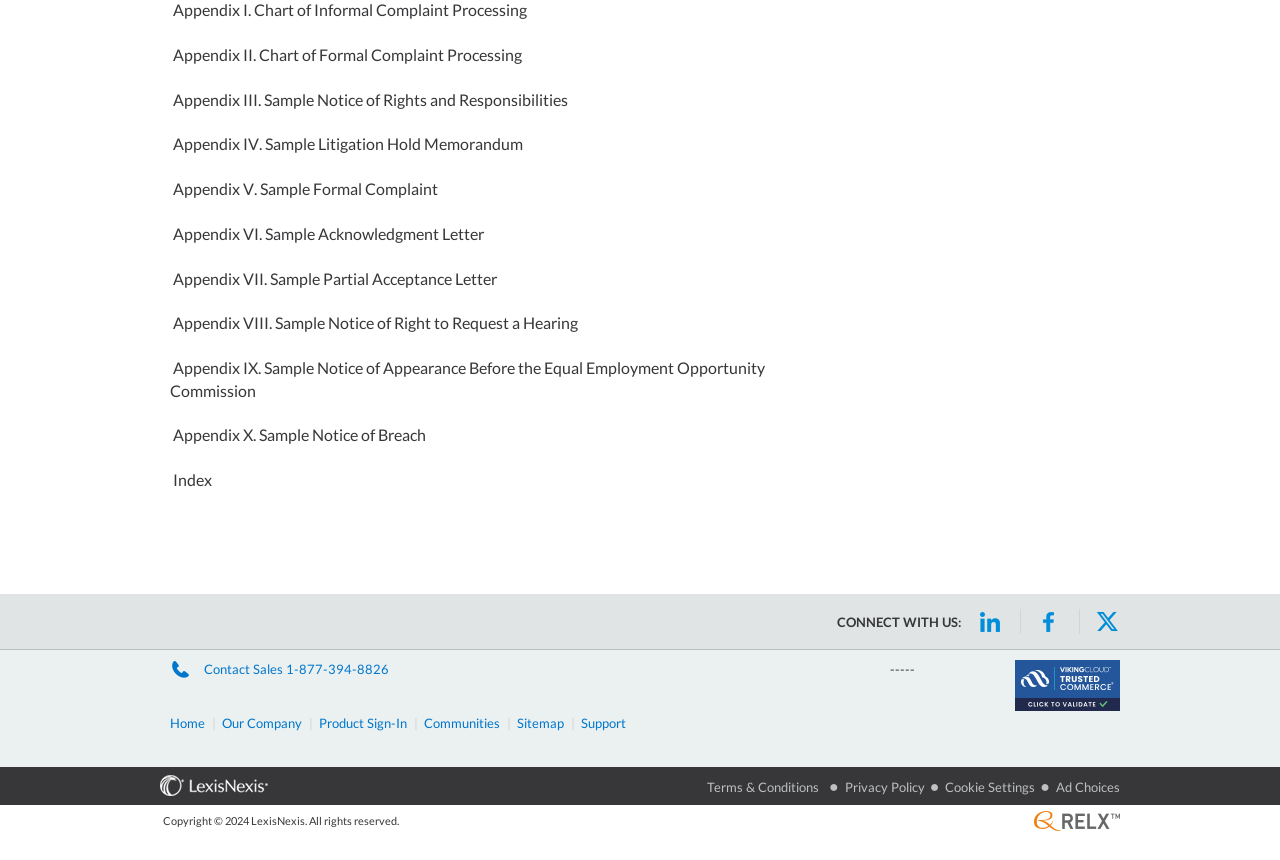Reply to the question below using a single word or brief phrase:
What is the phone number for Contact Sales?

1-877-394-8826